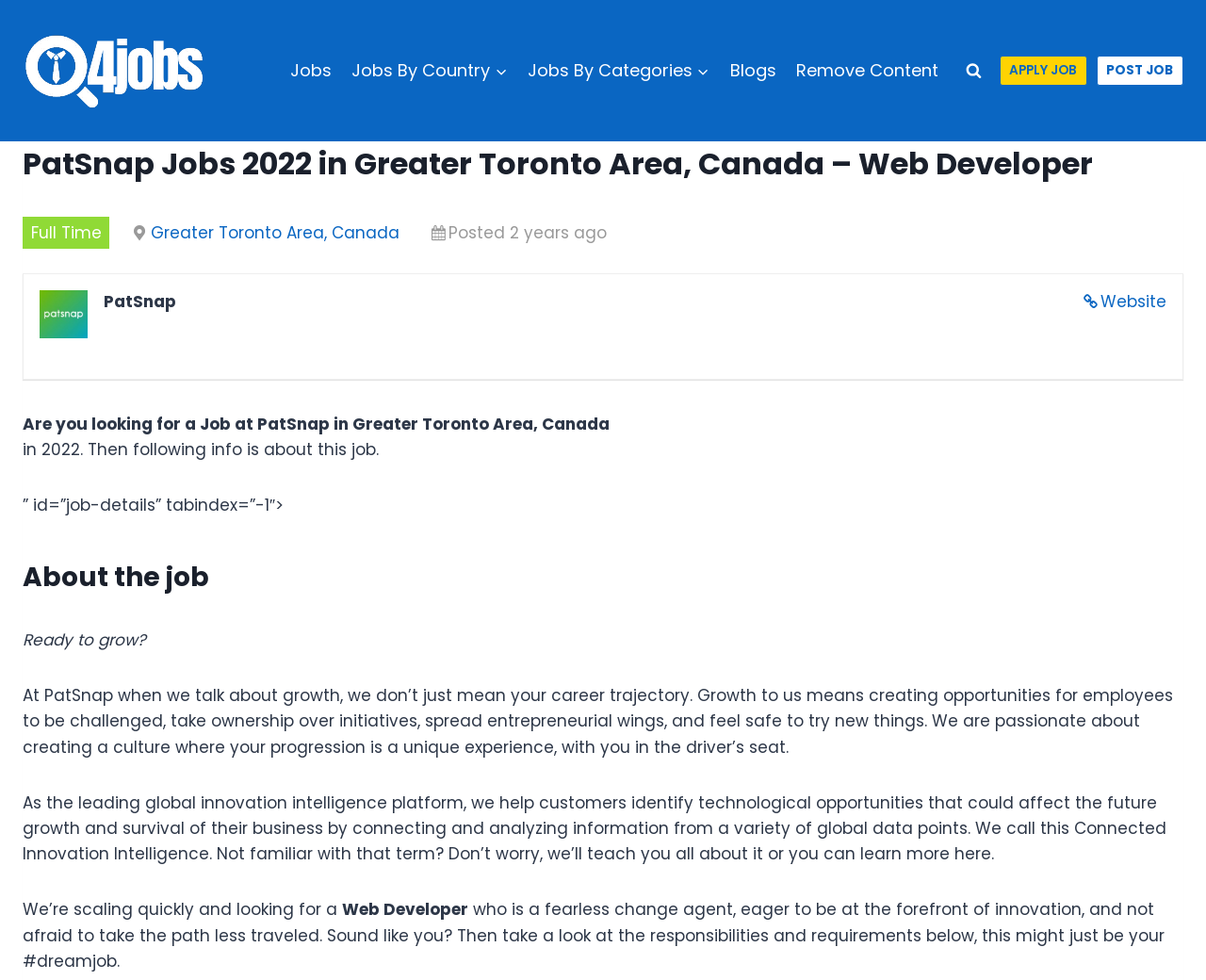Provide the bounding box coordinates of the section that needs to be clicked to accomplish the following instruction: "Click on the Q4Jobs link."

[0.019, 0.034, 0.175, 0.111]